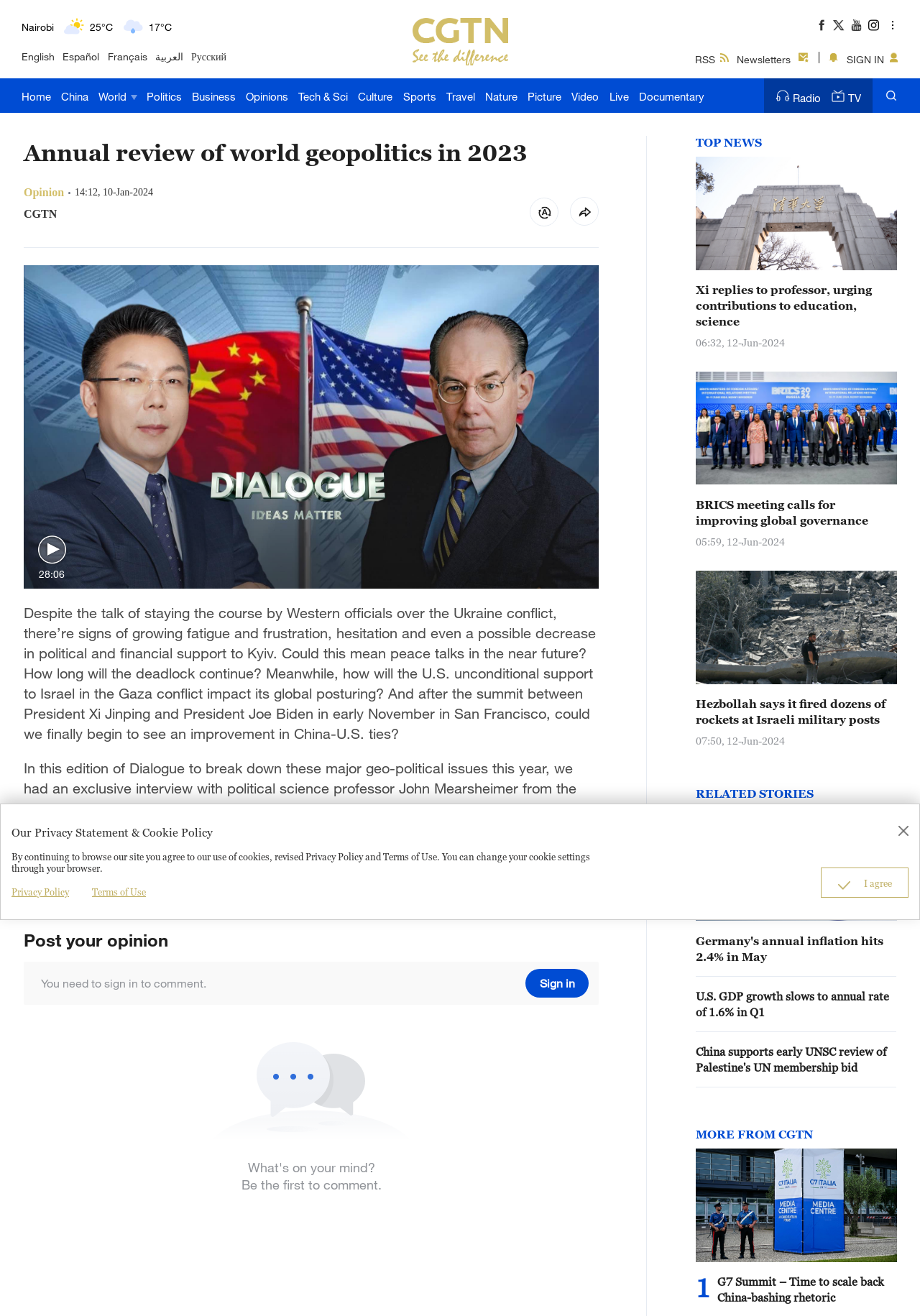What is the category of news under 'World'?
Using the image as a reference, answer with just one word or a short phrase.

Politics, Business, Opinions, Tech & Sci, Culture, Sports, Travel, Nature, Picture, Video, Live, Documentary